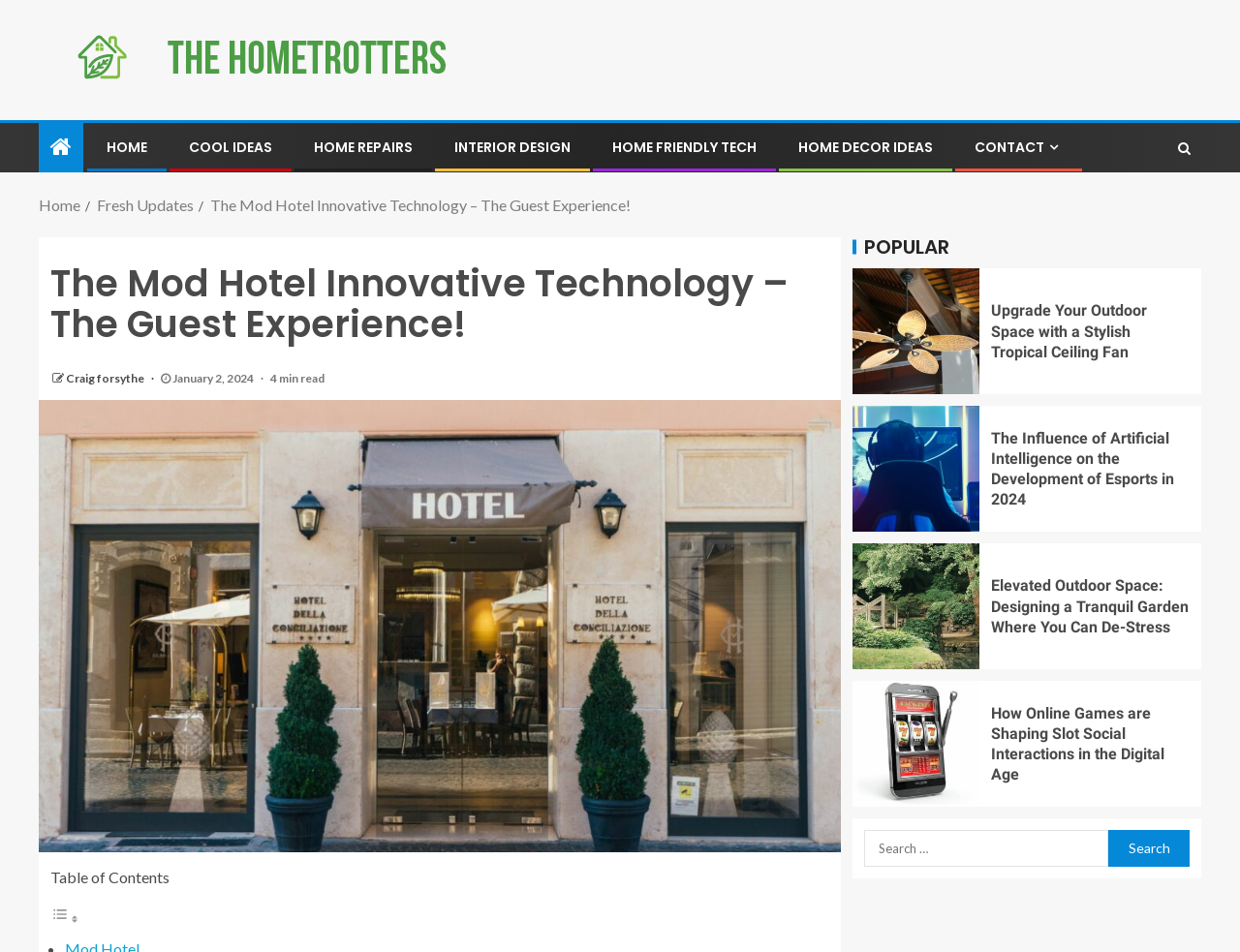Find the bounding box coordinates of the area that needs to be clicked in order to achieve the following instruction: "Click on the HOME link". The coordinates should be specified as four float numbers between 0 and 1, i.e., [left, top, right, bottom].

[0.086, 0.144, 0.119, 0.165]